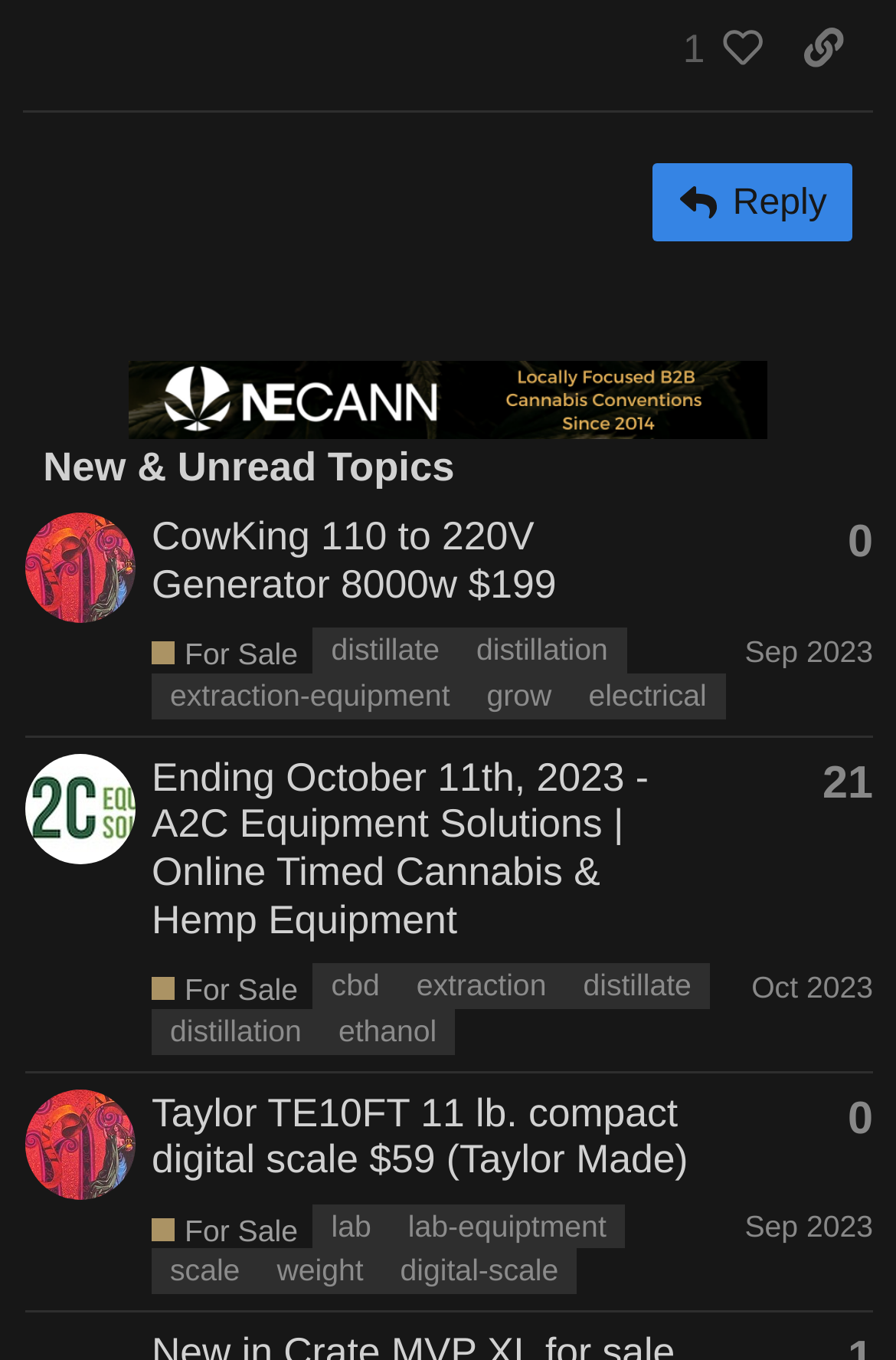Can you specify the bounding box coordinates for the region that should be clicked to fulfill this instruction: "View a post".

[0.027, 0.377, 0.974, 0.541]